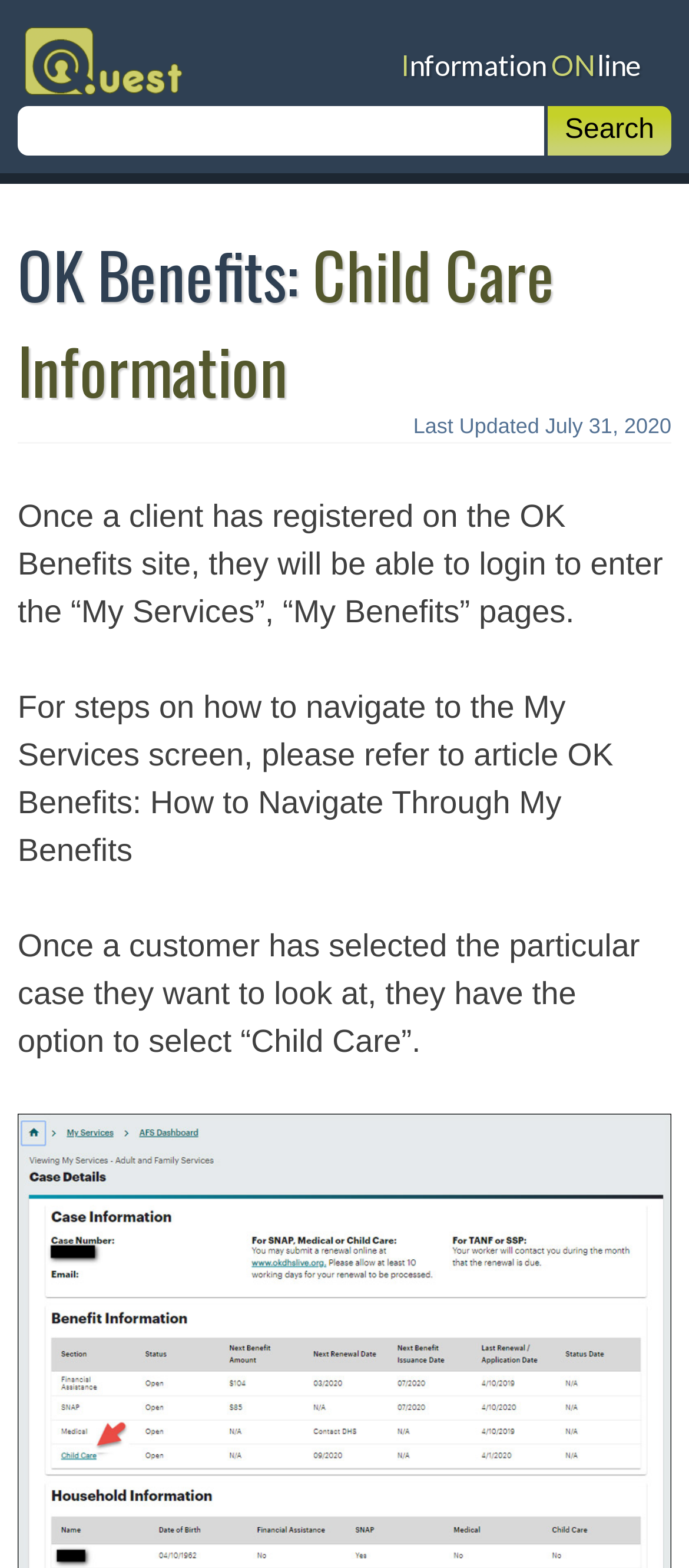What is the function of the Search button?
Look at the screenshot and respond with a single word or phrase.

To search for information